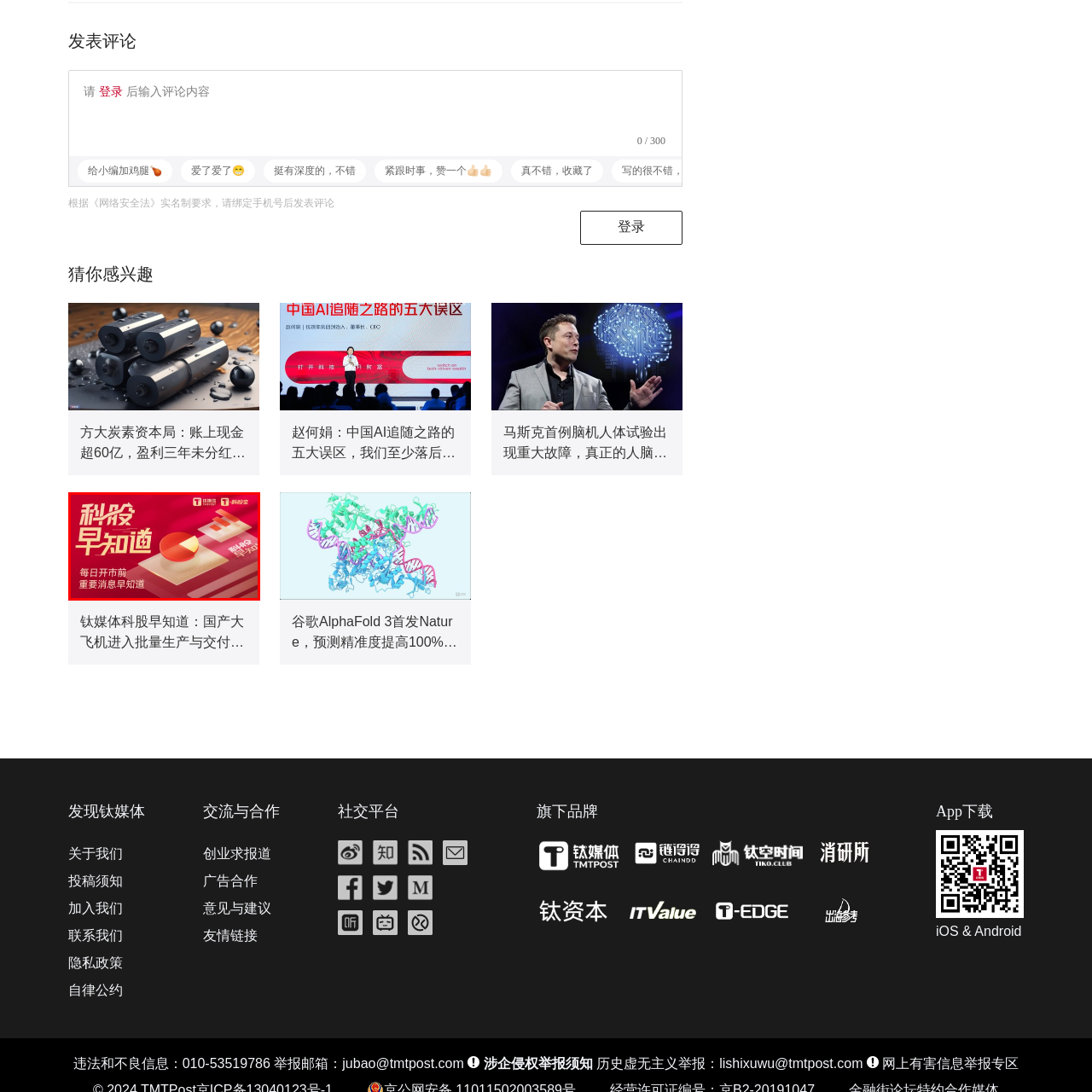Examine the portion within the green circle, What is the focus of the visually engaging design? 
Reply succinctly with a single word or phrase.

Timely updates and knowledge